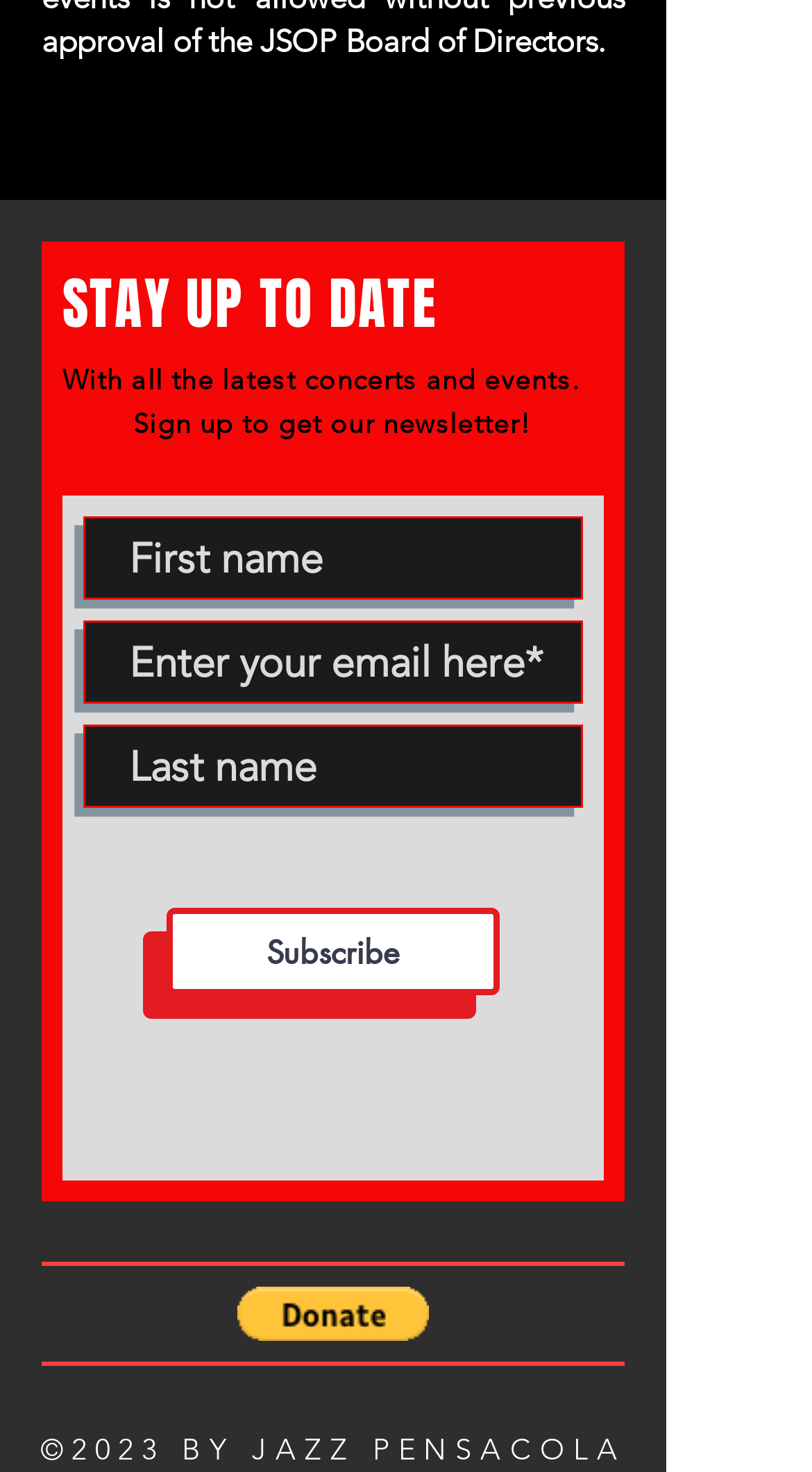Analyze the image and deliver a detailed answer to the question: What is the purpose of the newsletter?

The purpose of the newsletter can be inferred from the text 'With all the latest concerts and events. Sign up to get our newsletter!' which suggests that the newsletter is used to stay updated with the latest concerts and events.